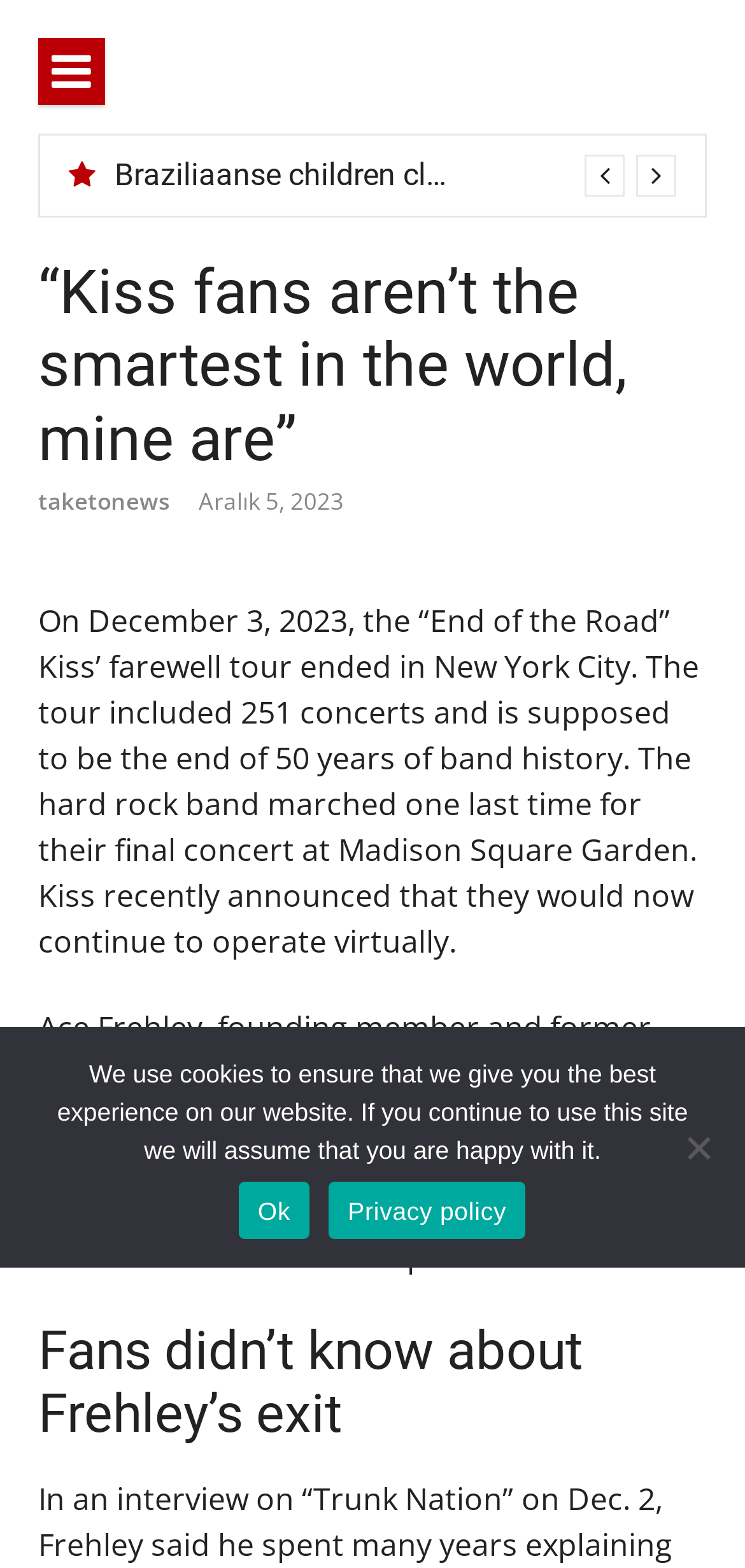Please answer the following question using a single word or phrase: 
Where did the farewell tour end?

New York City